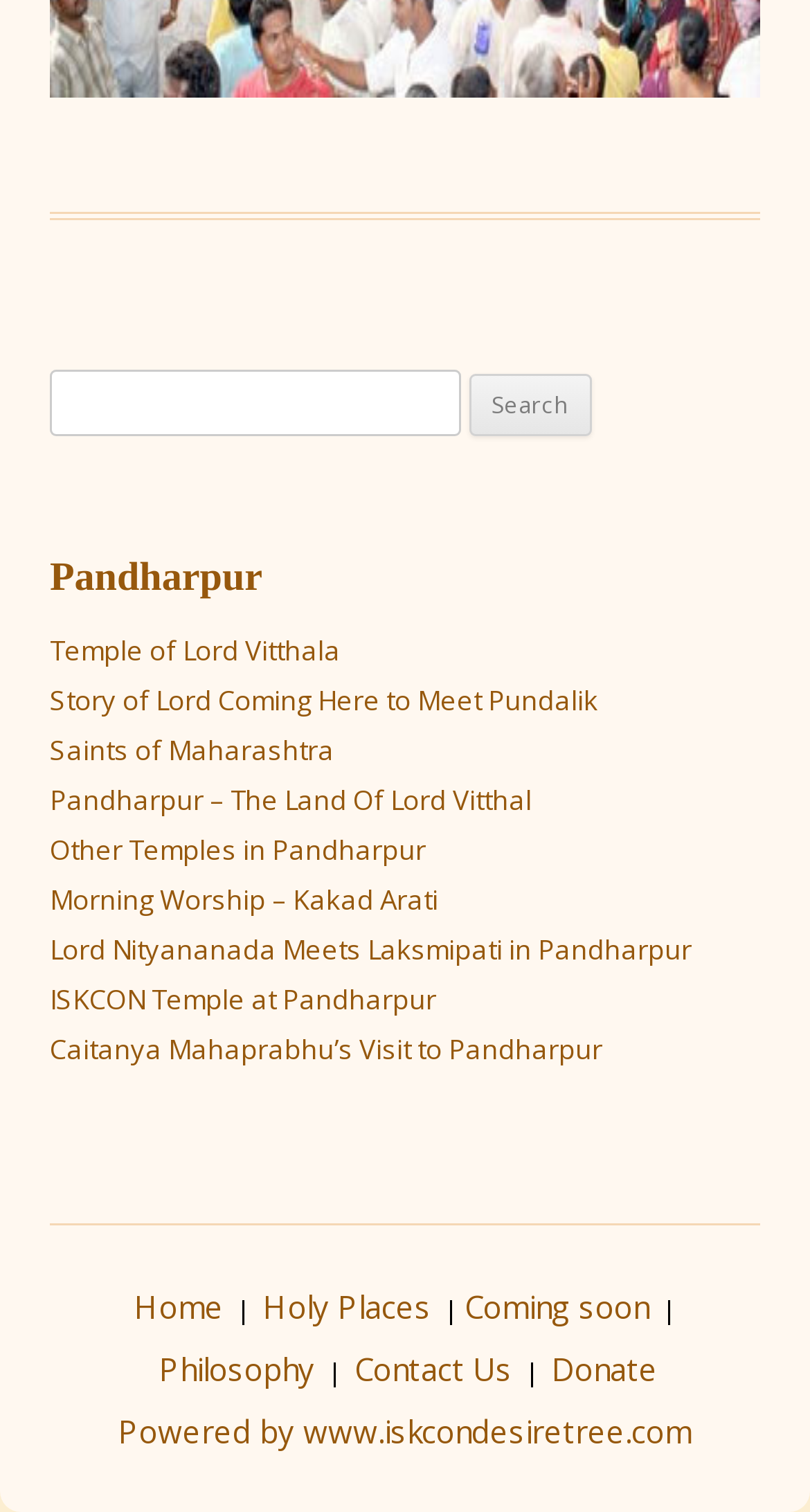Respond to the question below with a single word or phrase:
What is the text of the first link in the main content area?

Pandharpur